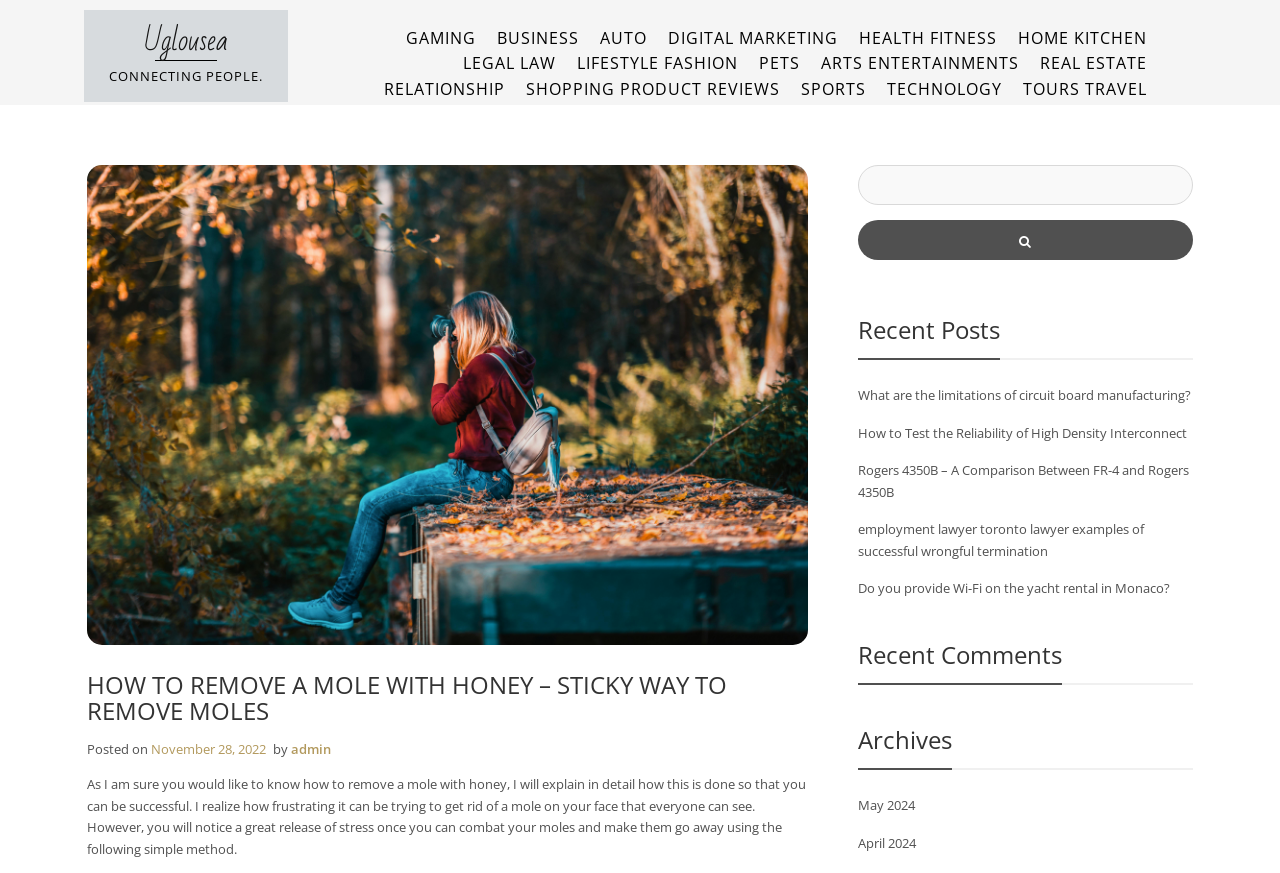Find and indicate the bounding box coordinates of the region you should select to follow the given instruction: "Click on the 'HEALTH FITNESS' link".

[0.664, 0.028, 0.786, 0.058]